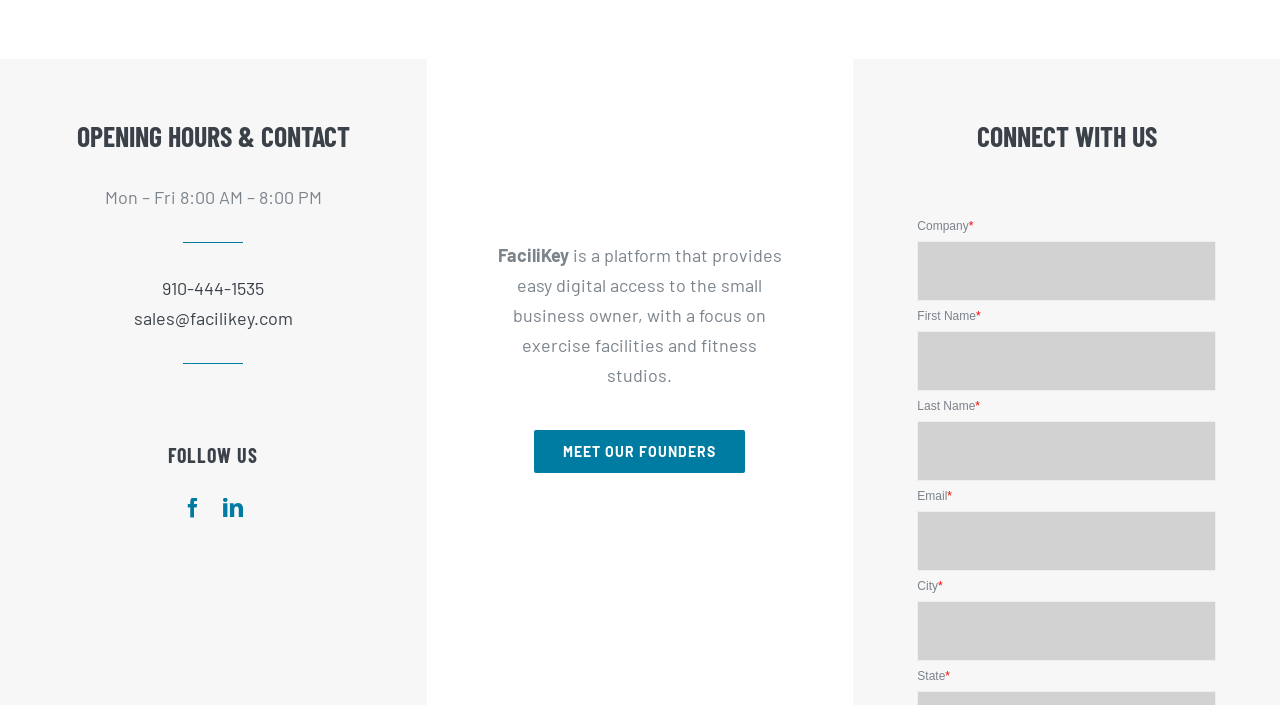Can you find the bounding box coordinates for the element that needs to be clicked to execute this instruction: "send an email to sales"? The coordinates should be given as four float numbers between 0 and 1, i.e., [left, top, right, bottom].

[0.105, 0.436, 0.229, 0.467]